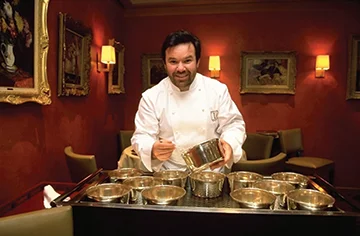Use a single word or phrase to respond to the question:
What color are the restaurant walls?

Red